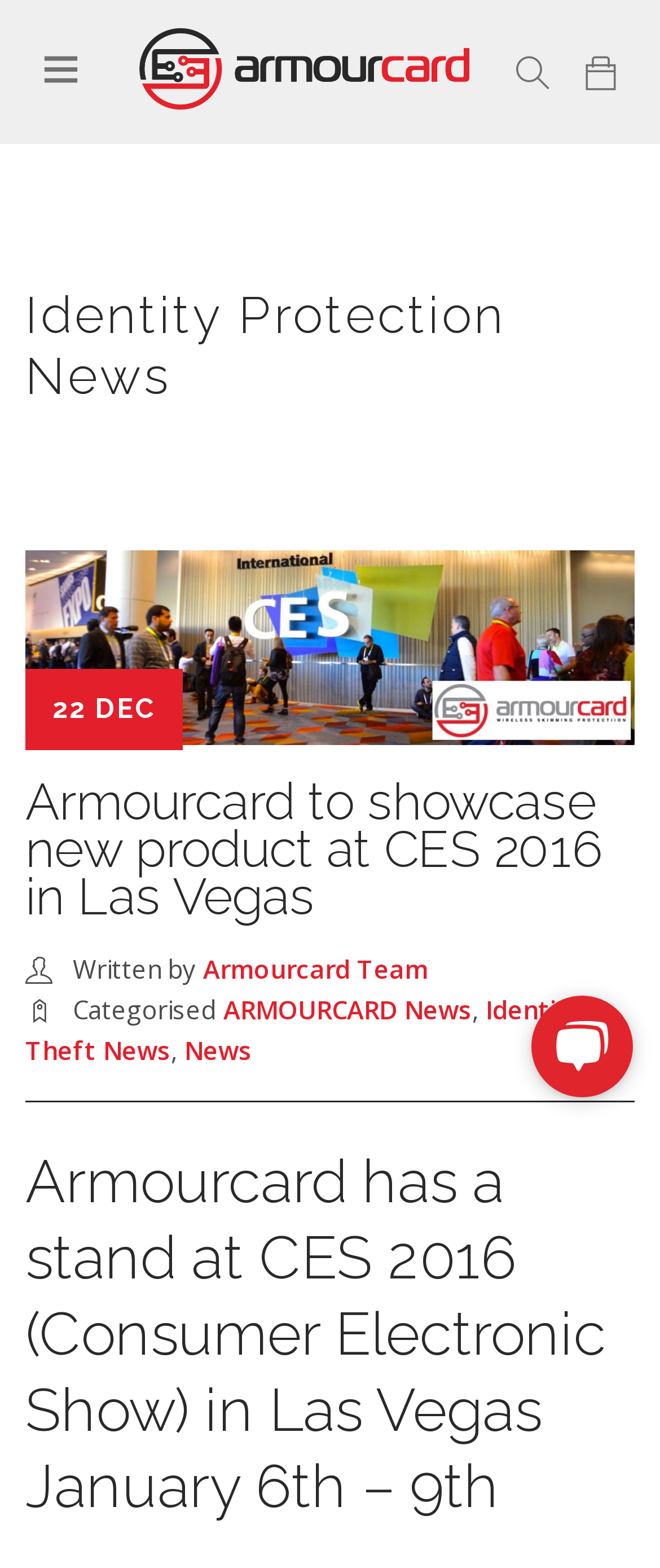Please provide a comprehensive answer to the question below using the information from the image: Is there a chat widget on the webpage?

Yes, there is a chat widget on the webpage, which can be found at the bottom right corner of the webpage, indicated by the region 'Chat Widget' and the iframe 'Chat Widget'.